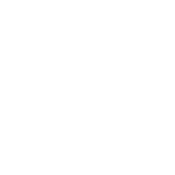Provide a brief response to the question below using a single word or phrase: 
What is the primary function of this charger?

Power management